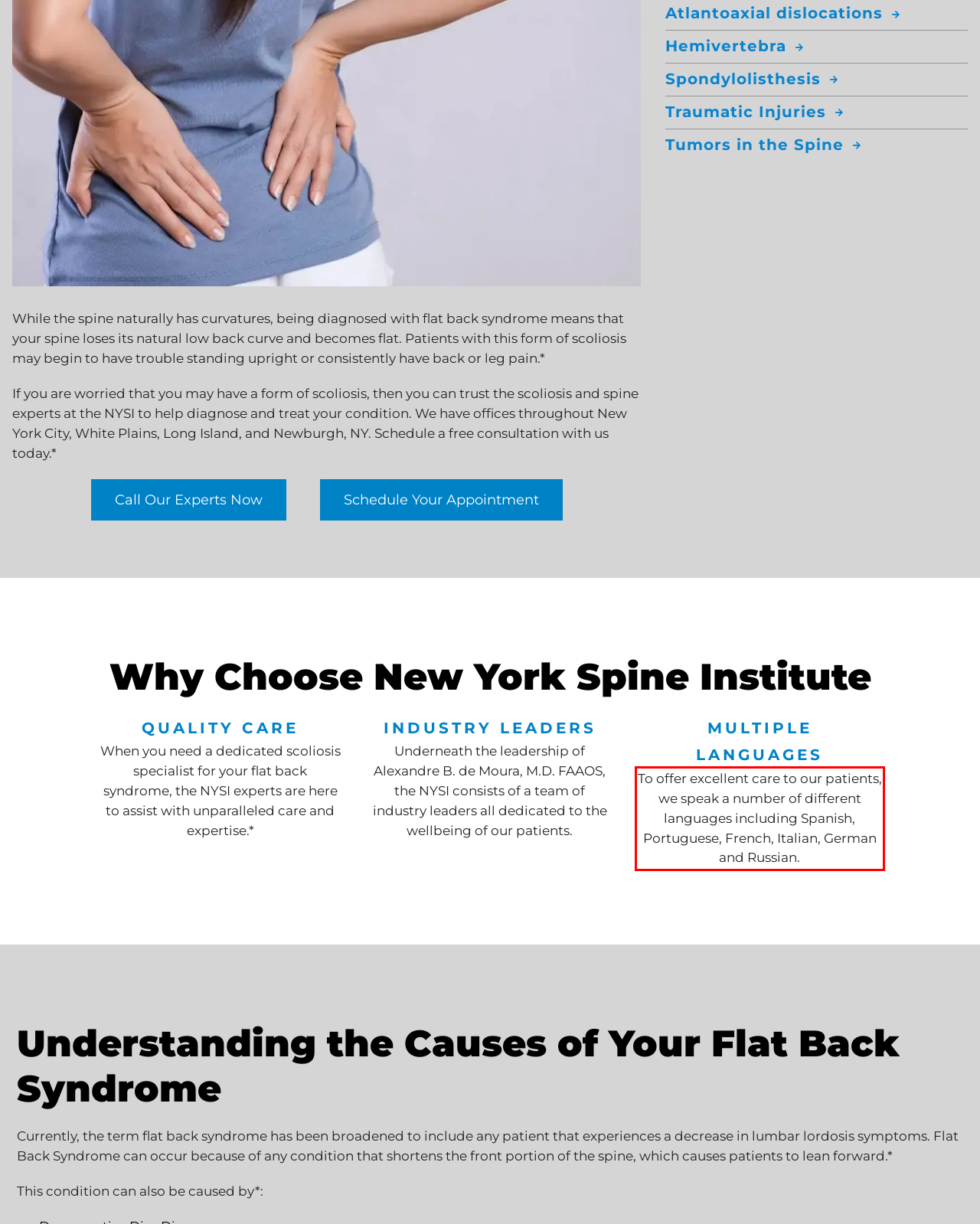Look at the provided screenshot of the webpage and perform OCR on the text within the red bounding box.

To offer excellent care to our patients, we speak a number of different languages including Spanish, Portuguese, French, Italian, German and Russian.